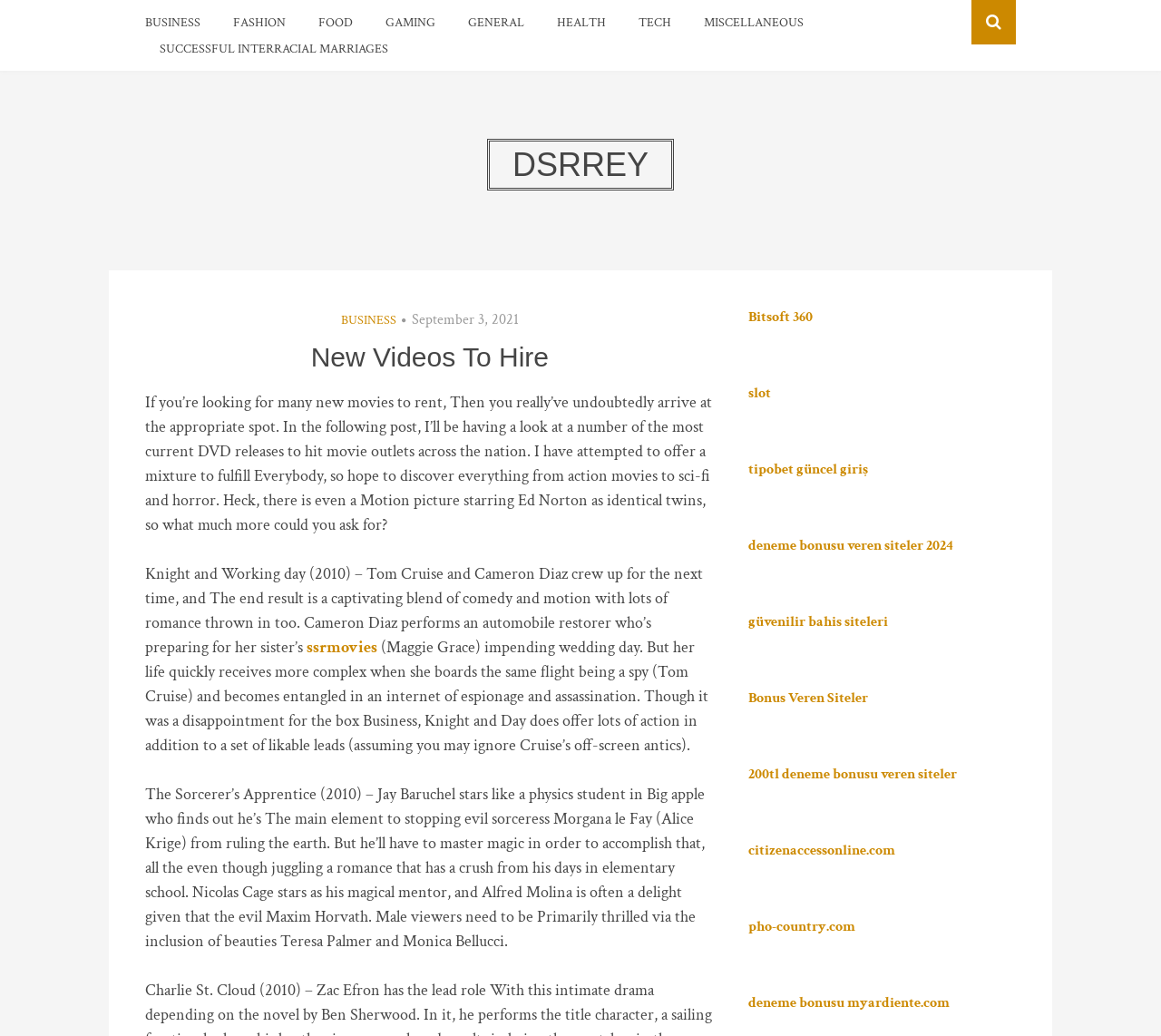Provide a thorough description of the webpage you see.

The webpage is about new videos to hire, specifically DVD releases. At the top, there are seven links to different categories: BUSINESS, FASHION, FOOD, GAMING, GENERAL, HEALTH, and TECH, followed by a link to SUCCESSFUL INTERRACIAL MARRIAGES. Below these links, there is a heading "DSRREY" with a subheading "New Videos To Hire" and a link to "DSRREY" itself.

The main content of the page is a blog post that discusses new DVD releases. The post starts with an introduction, explaining that it will cover a range of movies, from action to sci-fi and horror. The introduction is followed by a brief summary of two movies: "Knight and Day" (2010) starring Tom Cruise and Cameron Diaz, and "The Sorcerer's Apprentice" (2010) starring Jay Baruchel and Nicolas Cage.

To the right of the main content, there are several links to external websites, including "Bitsoft 360", "slot", and several others related to betting and online gaming. These links are arranged vertically, with the first link starting from the top right corner of the page and the subsequent links below it.

Overall, the webpage appears to be a blog or review site focused on new DVD releases, with additional links to external websites on the right-hand side.